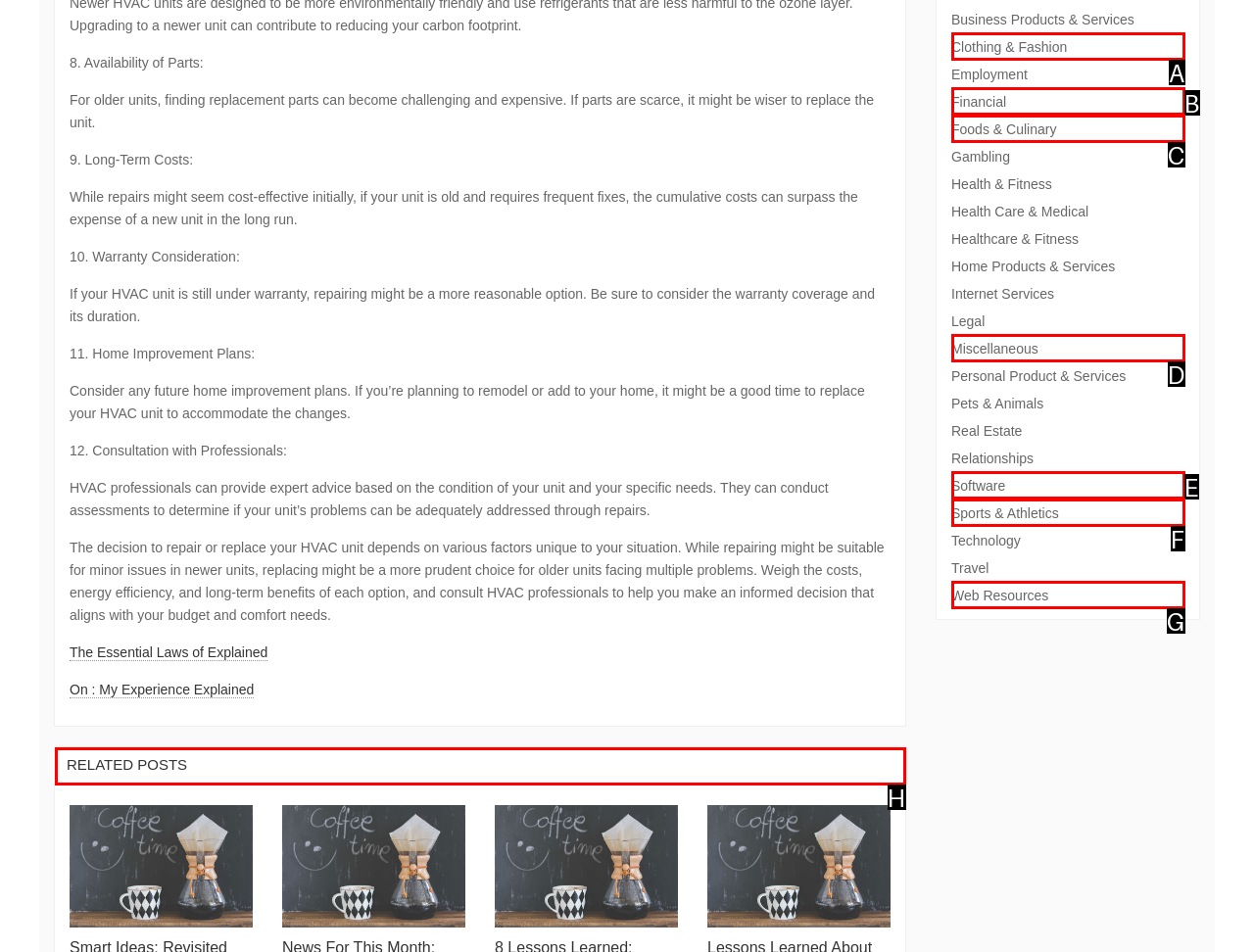Which HTML element should be clicked to complete the task: Click on 'RELATED POSTS'? Answer with the letter of the corresponding option.

H